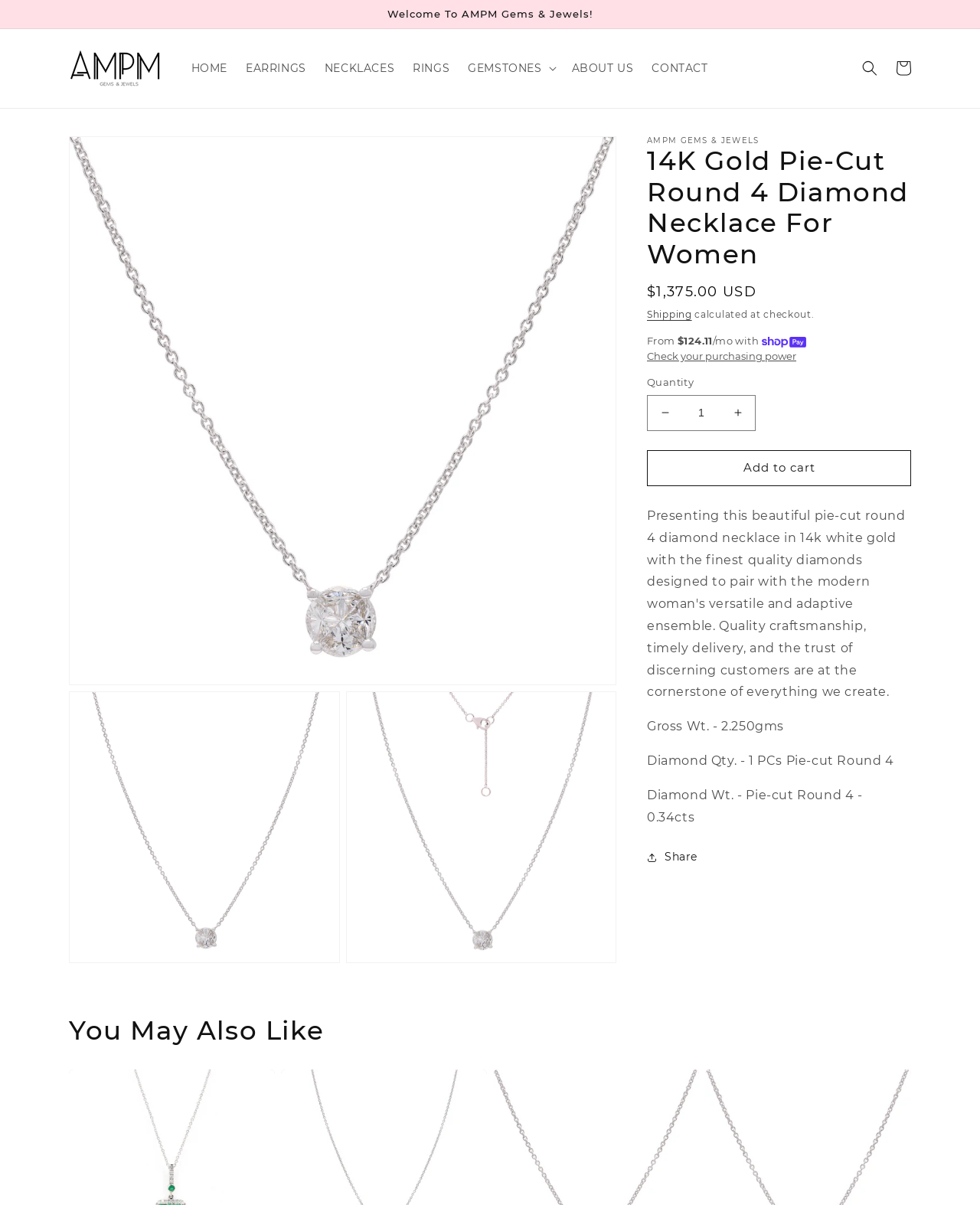Please identify the bounding box coordinates of the element's region that should be clicked to execute the following instruction: "Check the product details". The bounding box coordinates must be four float numbers between 0 and 1, i.e., [left, top, right, bottom].

[0.66, 0.121, 0.93, 0.224]